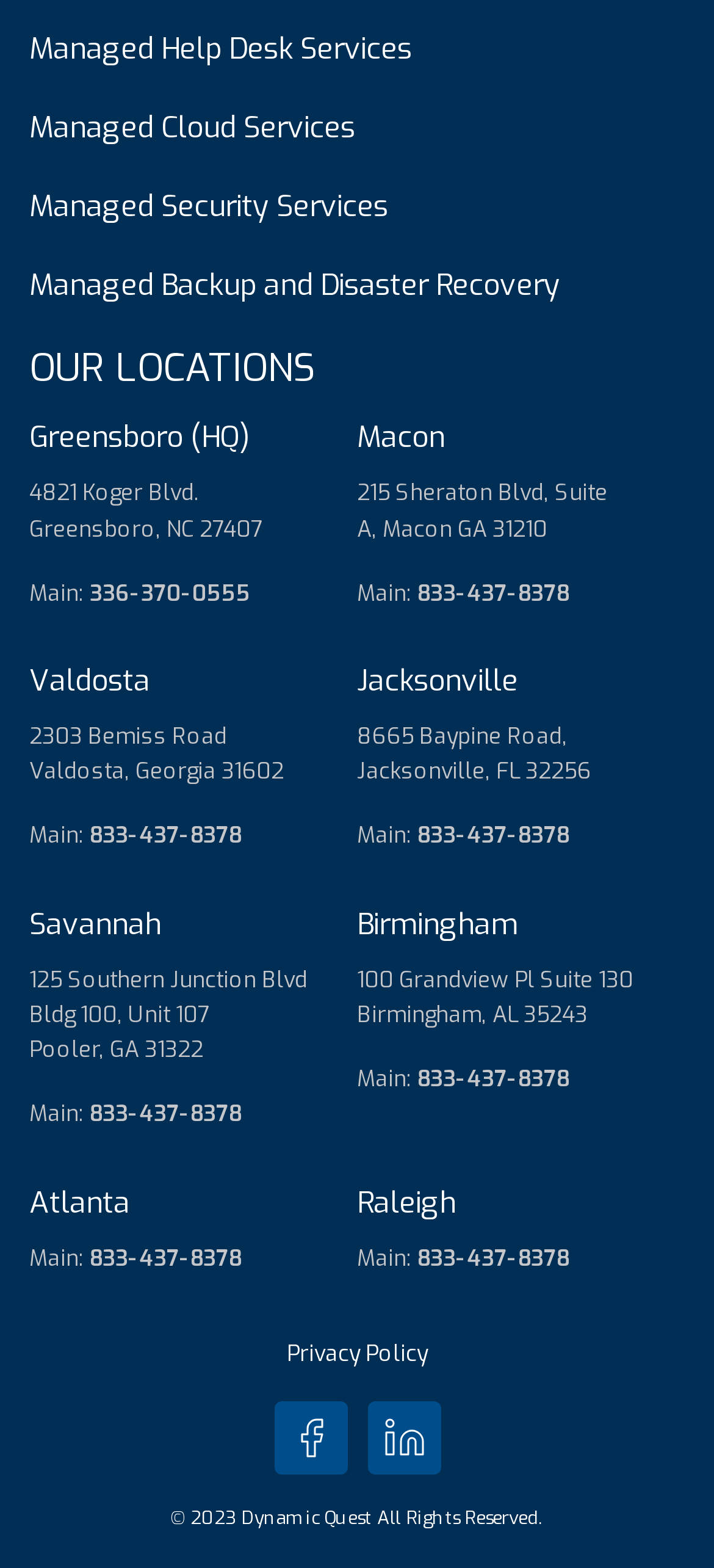Locate the bounding box coordinates of the clickable region to complete the following instruction: "Read the Privacy Policy."

[0.401, 0.854, 0.599, 0.873]